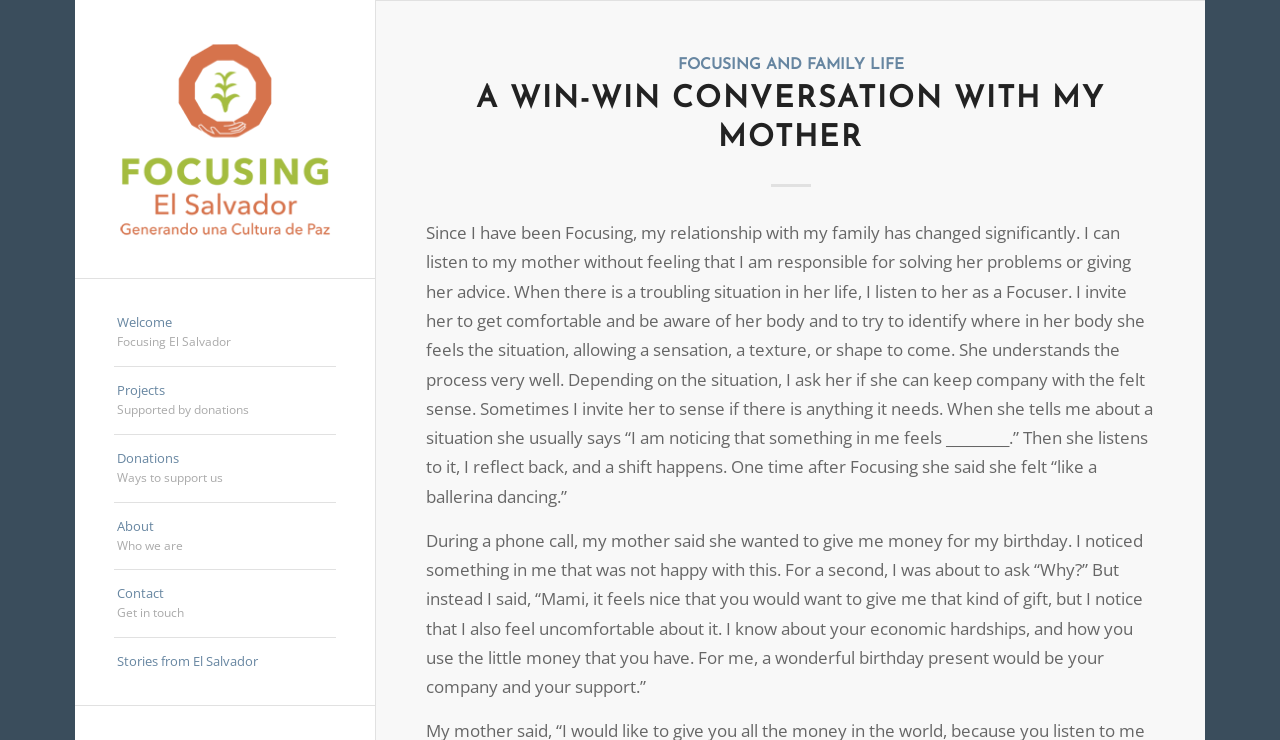Please identify the bounding box coordinates of the element that needs to be clicked to perform the following instruction: "Go to Welcome Focusing El Salvador page".

[0.089, 0.404, 0.262, 0.496]